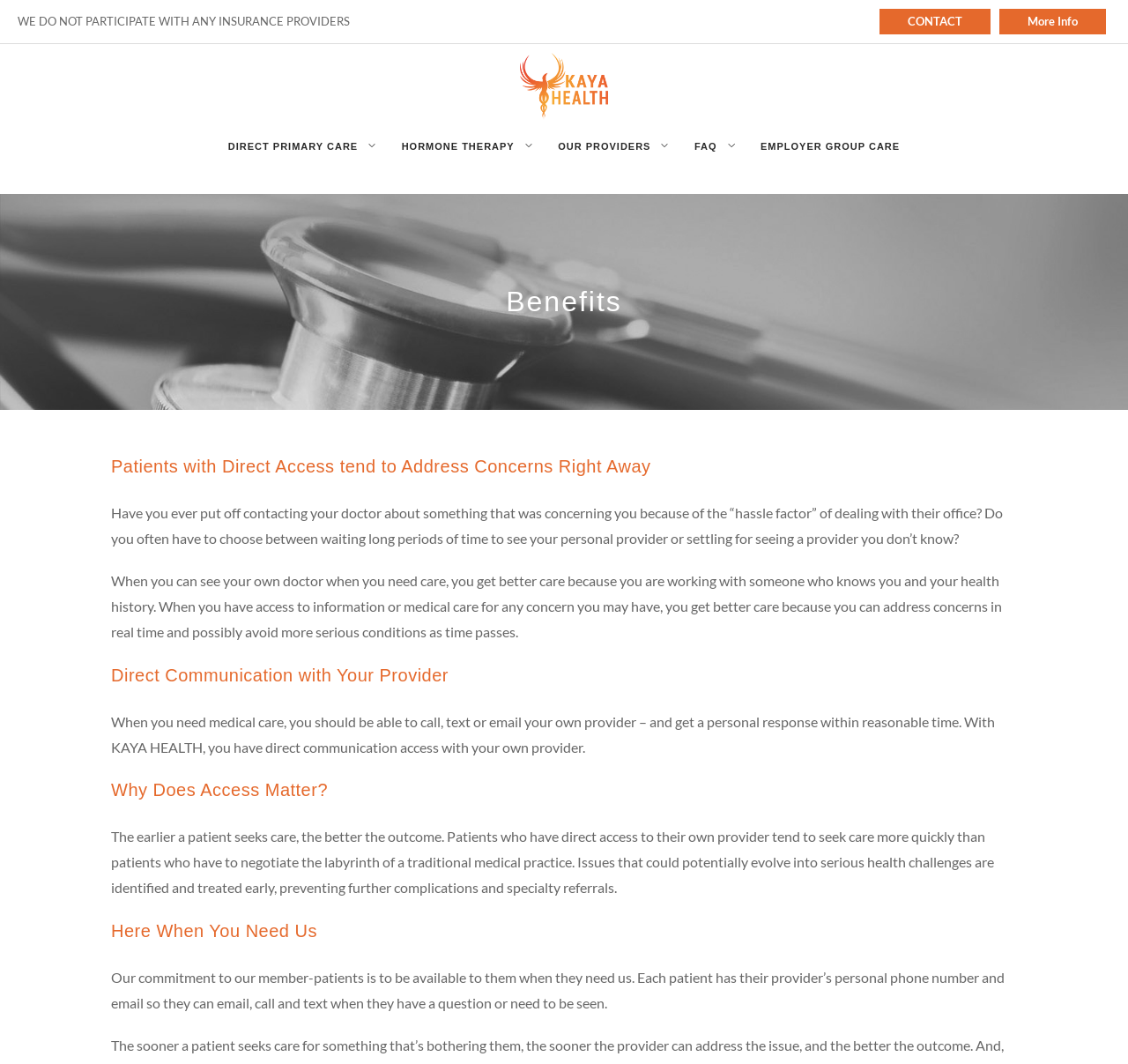Please indicate the bounding box coordinates of the element's region to be clicked to achieve the instruction: "Click on CONTACT". Provide the coordinates as four float numbers between 0 and 1, i.e., [left, top, right, bottom].

[0.78, 0.008, 0.878, 0.032]